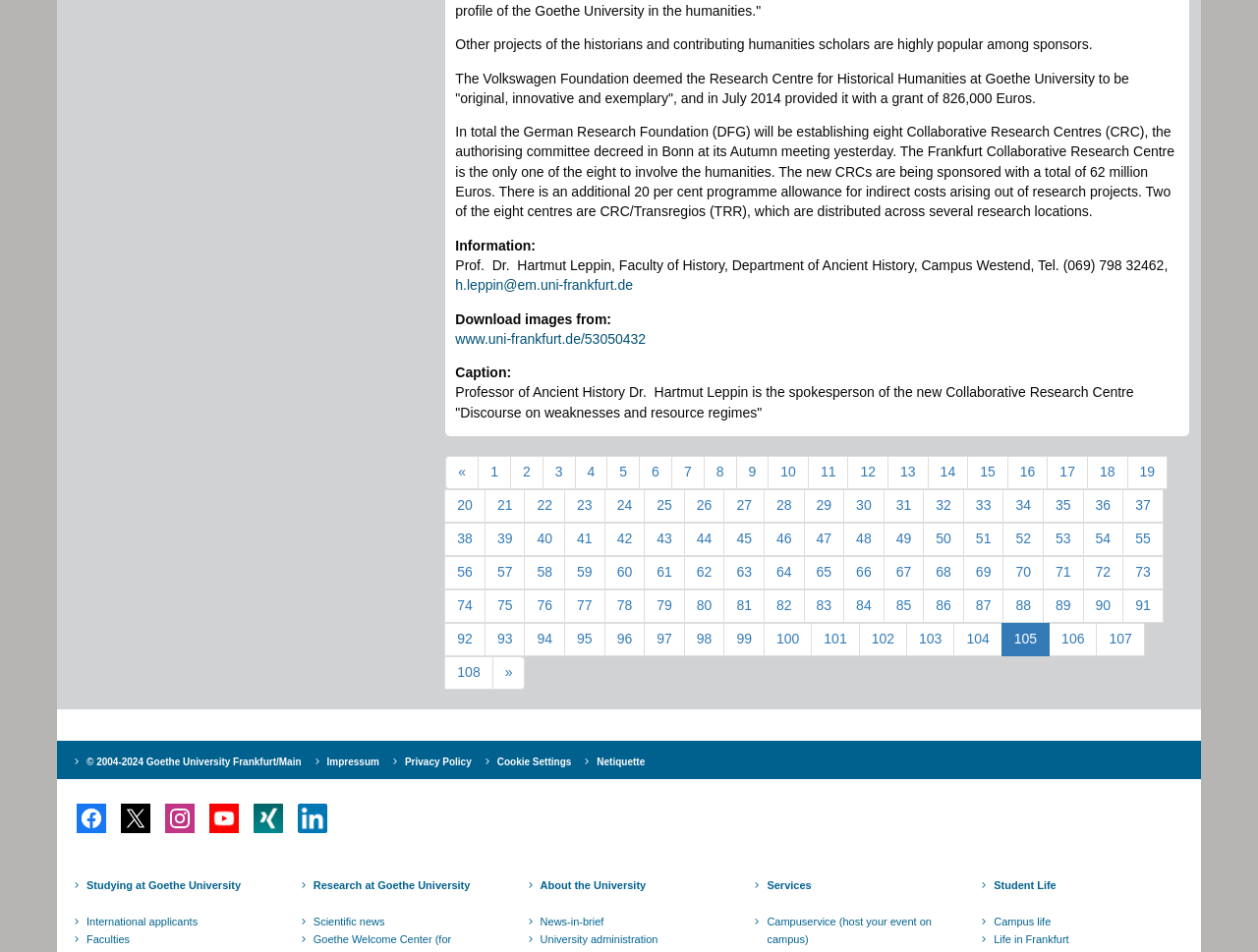Show the bounding box coordinates of the element that should be clicked to complete the task: "view more information about the Collaborative Research Centre".

[0.362, 0.404, 0.901, 0.441]